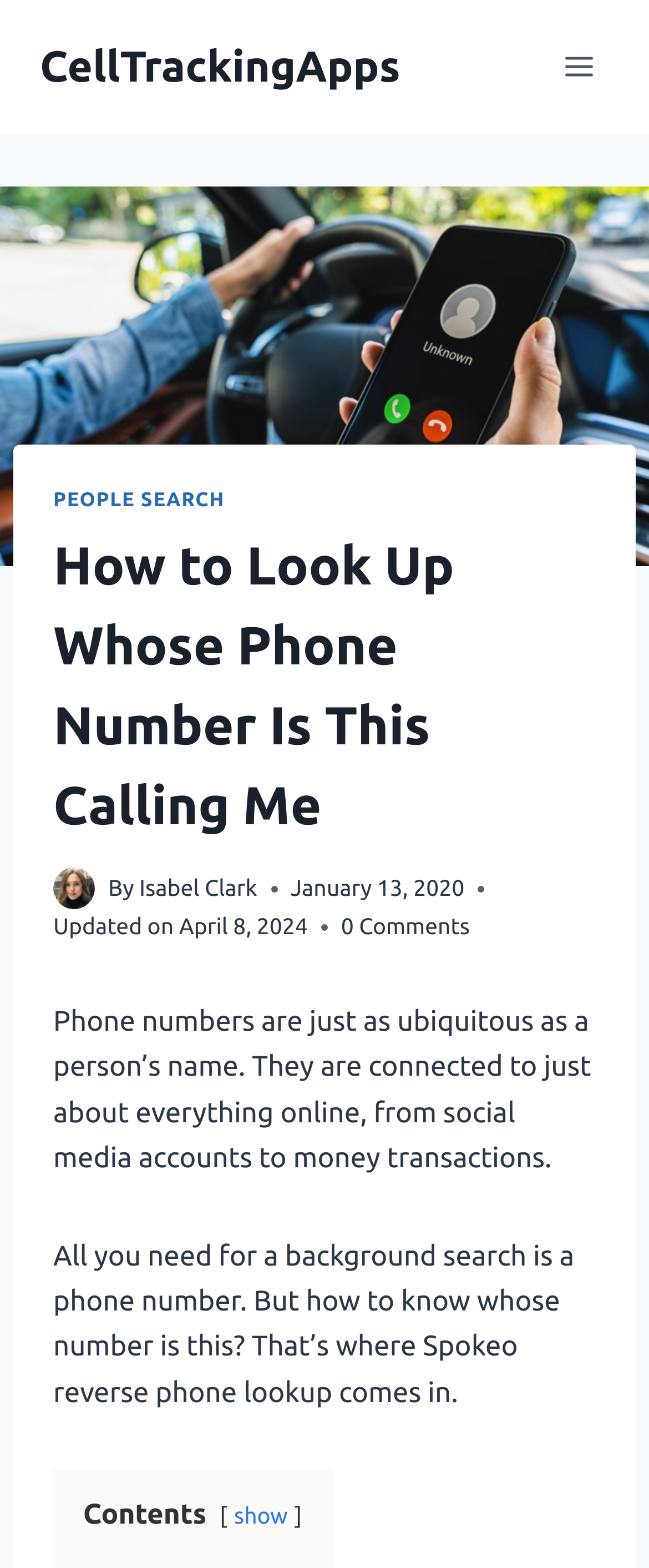What is the purpose of Spokeo reverse phone lookup?
Using the information from the image, give a concise answer in one word or a short phrase.

Background search